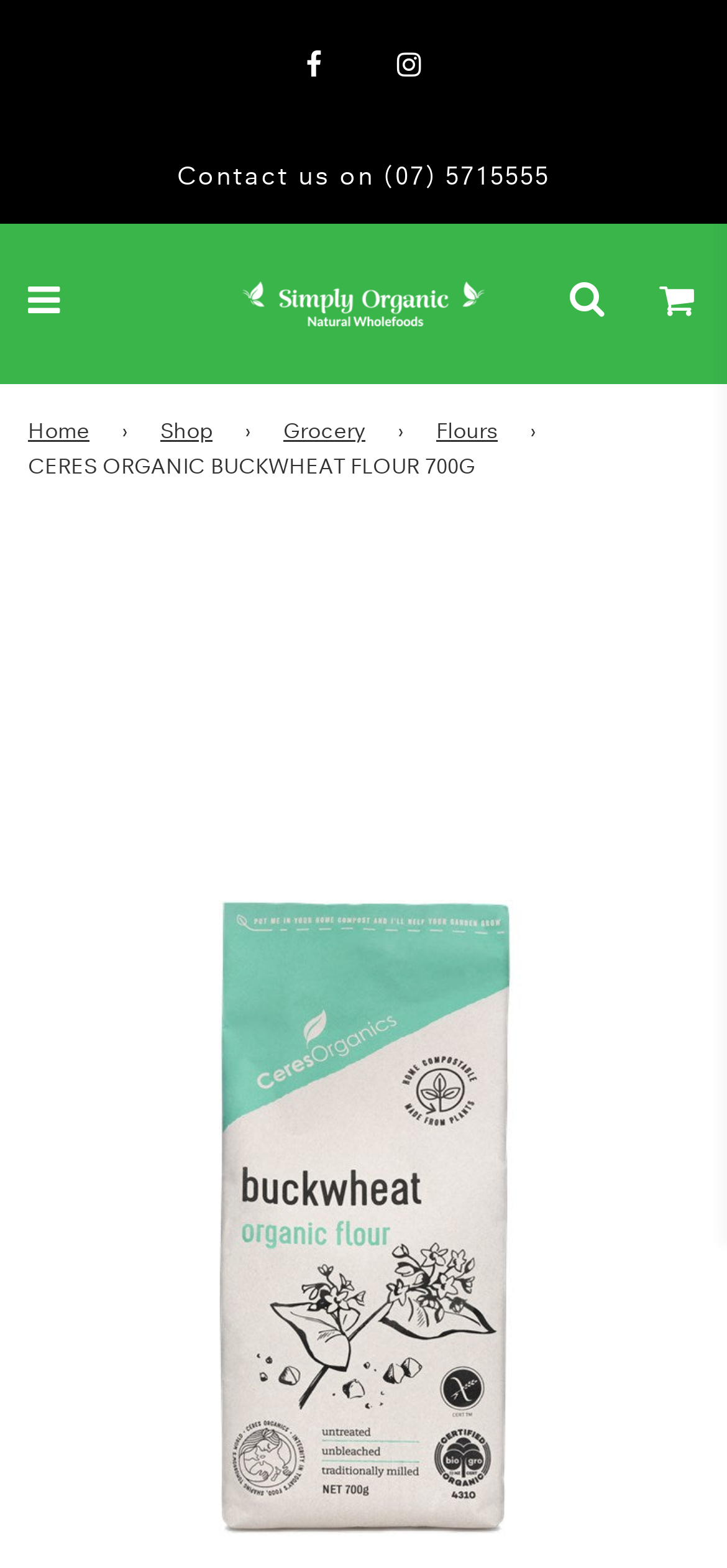What is the current page in the navigation?
Please answer the question with a single word or phrase, referencing the image.

Flours